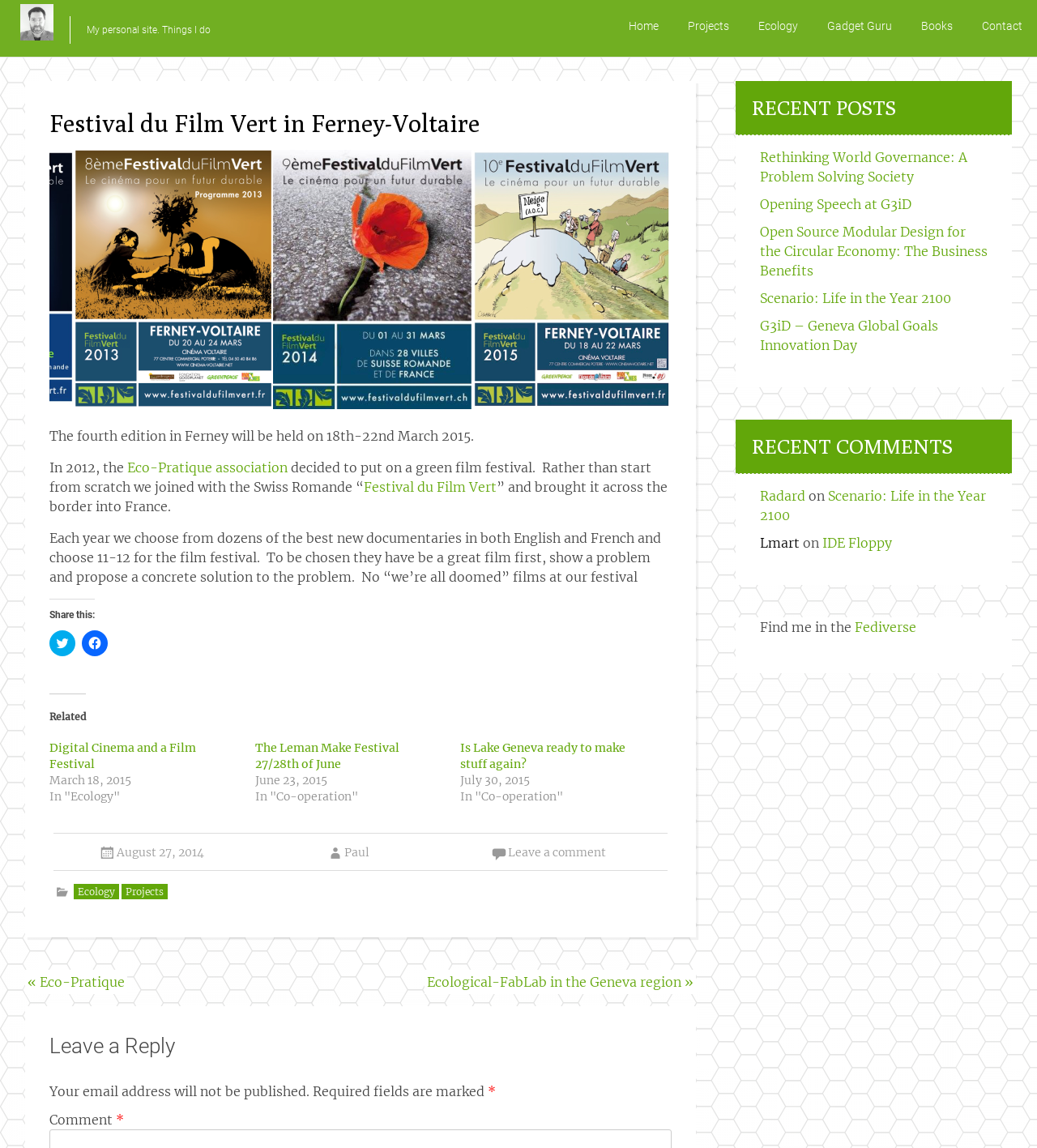What is the name of the association that decided to put on a green film festival?
Examine the image and give a concise answer in one word or a short phrase.

Eco-Pratique association